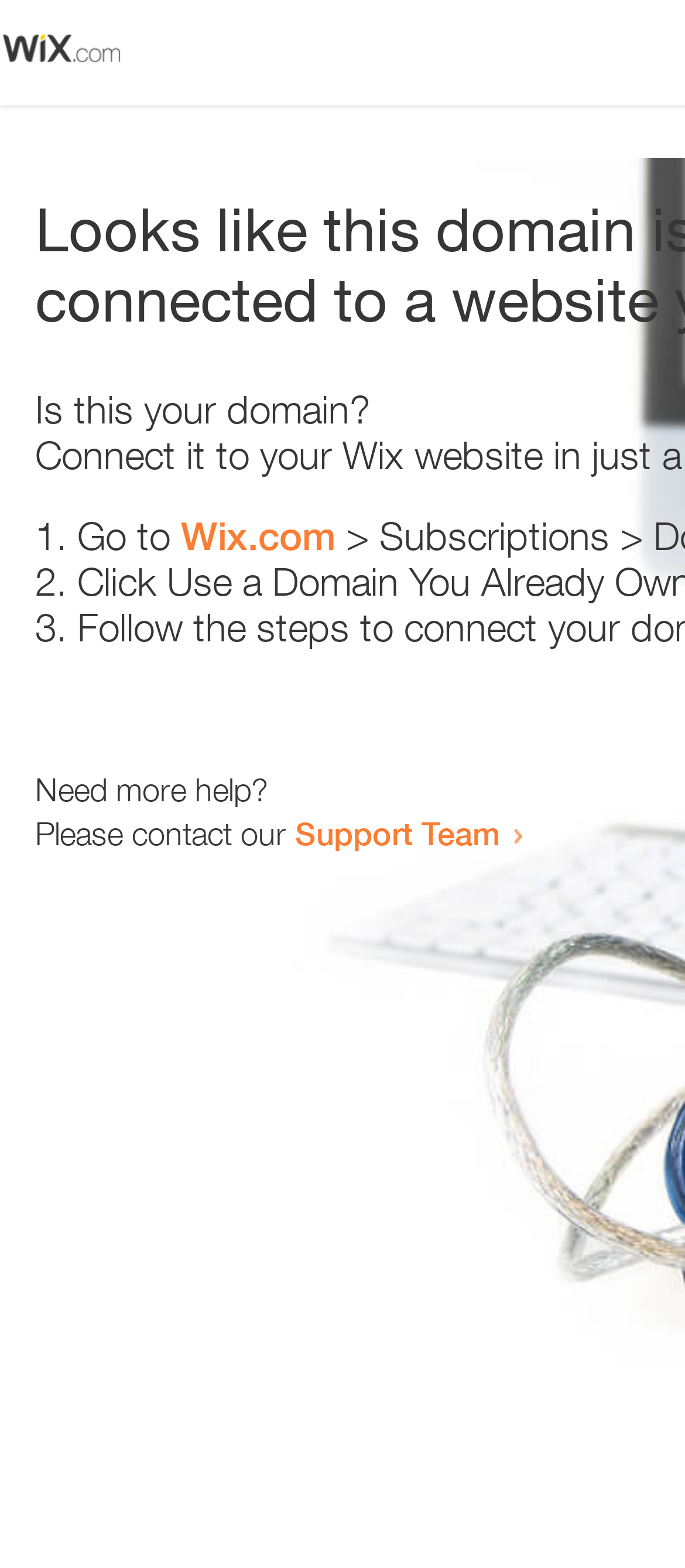How many text elements are present?
Give a single word or phrase as your answer by examining the image.

5